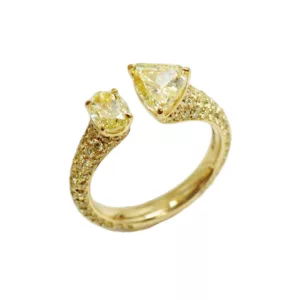Answer succinctly with a single word or phrase:
What is the material of the band?

gold